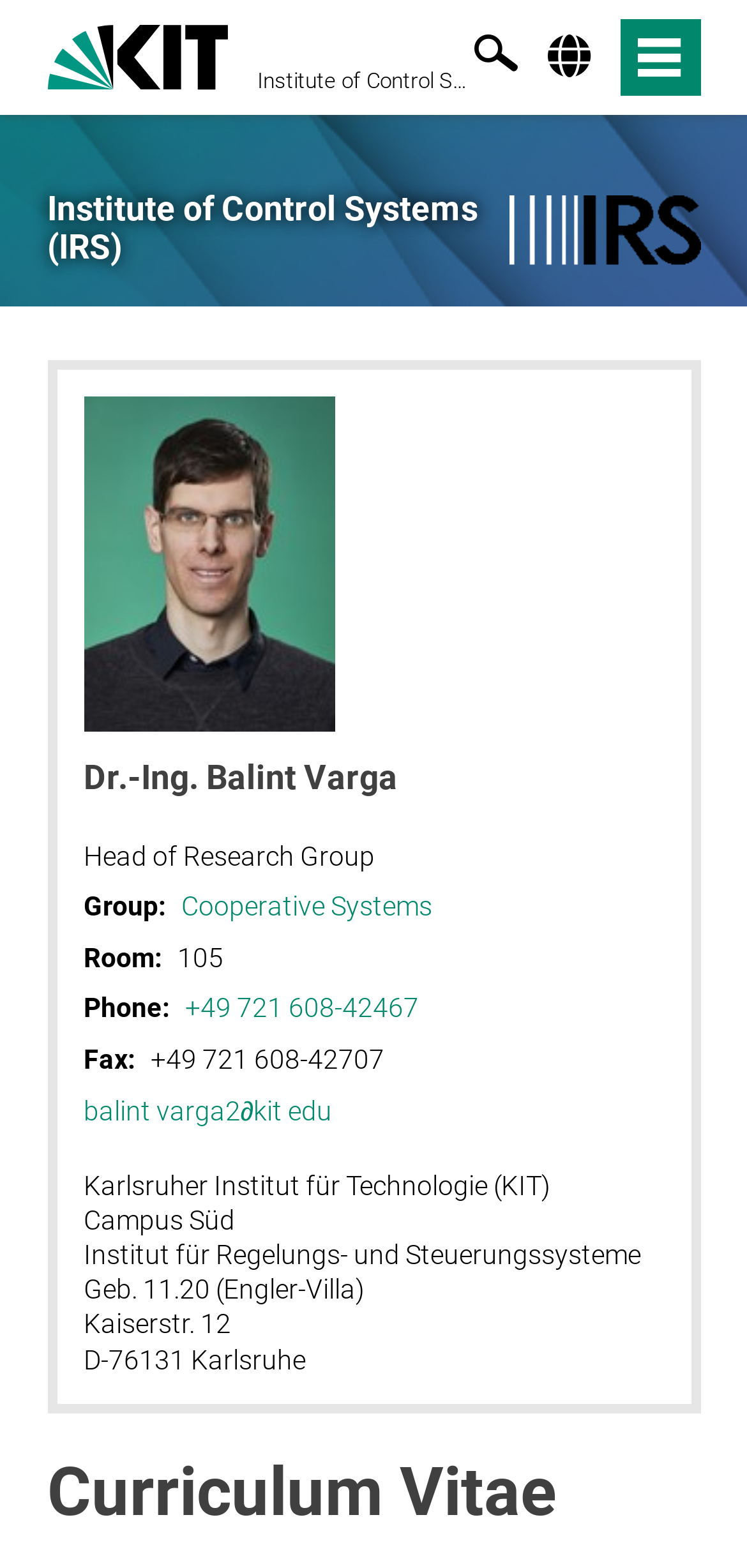What is the address of the institute?
Answer the question with a single word or phrase derived from the image.

Kaiserstr. 12, D-76131 Karlsruhe